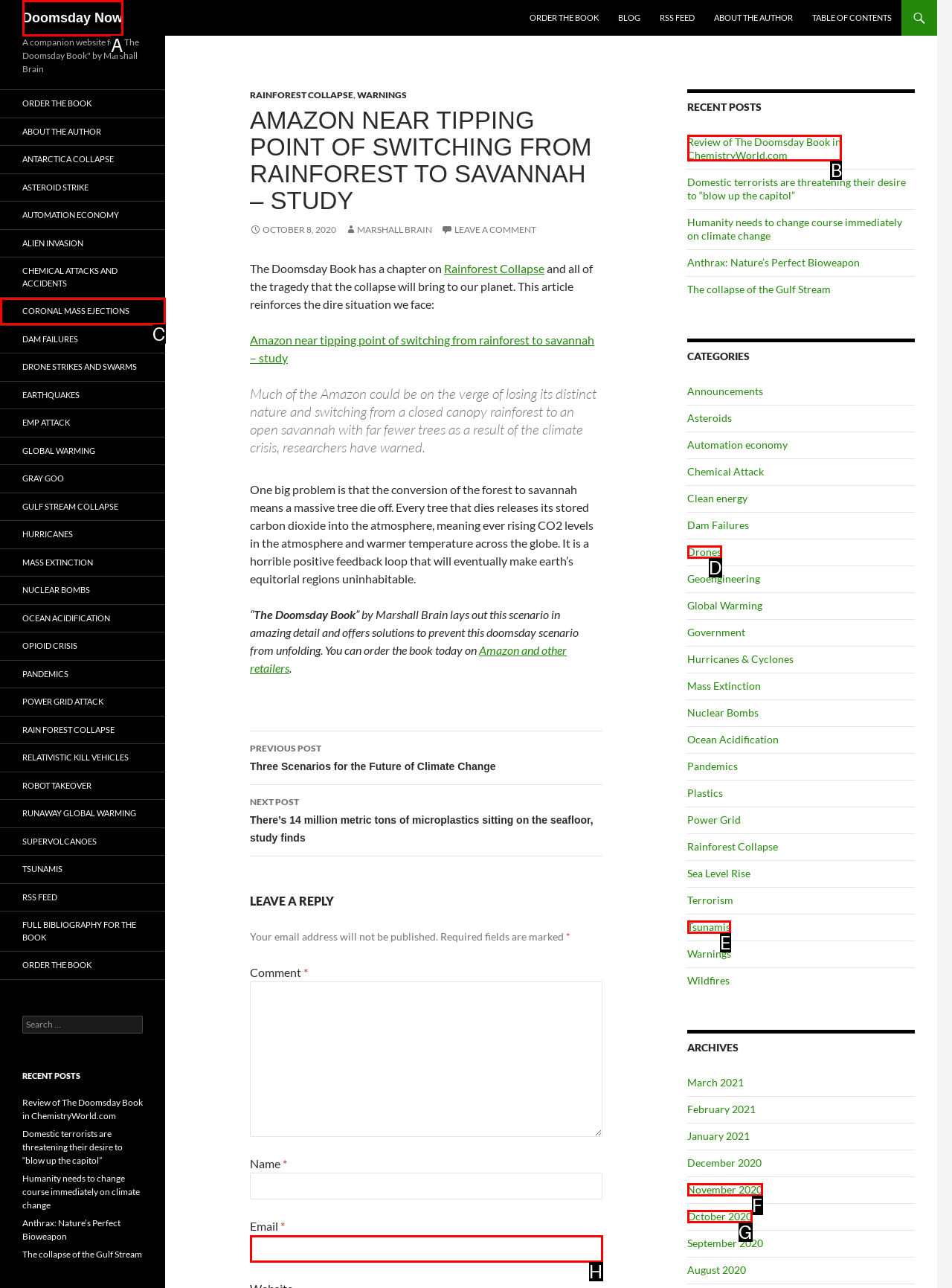From the given choices, which option should you click to complete this task: View recent post Review of The Doomsday Book in ChemistryWorld.com? Answer with the letter of the correct option.

B